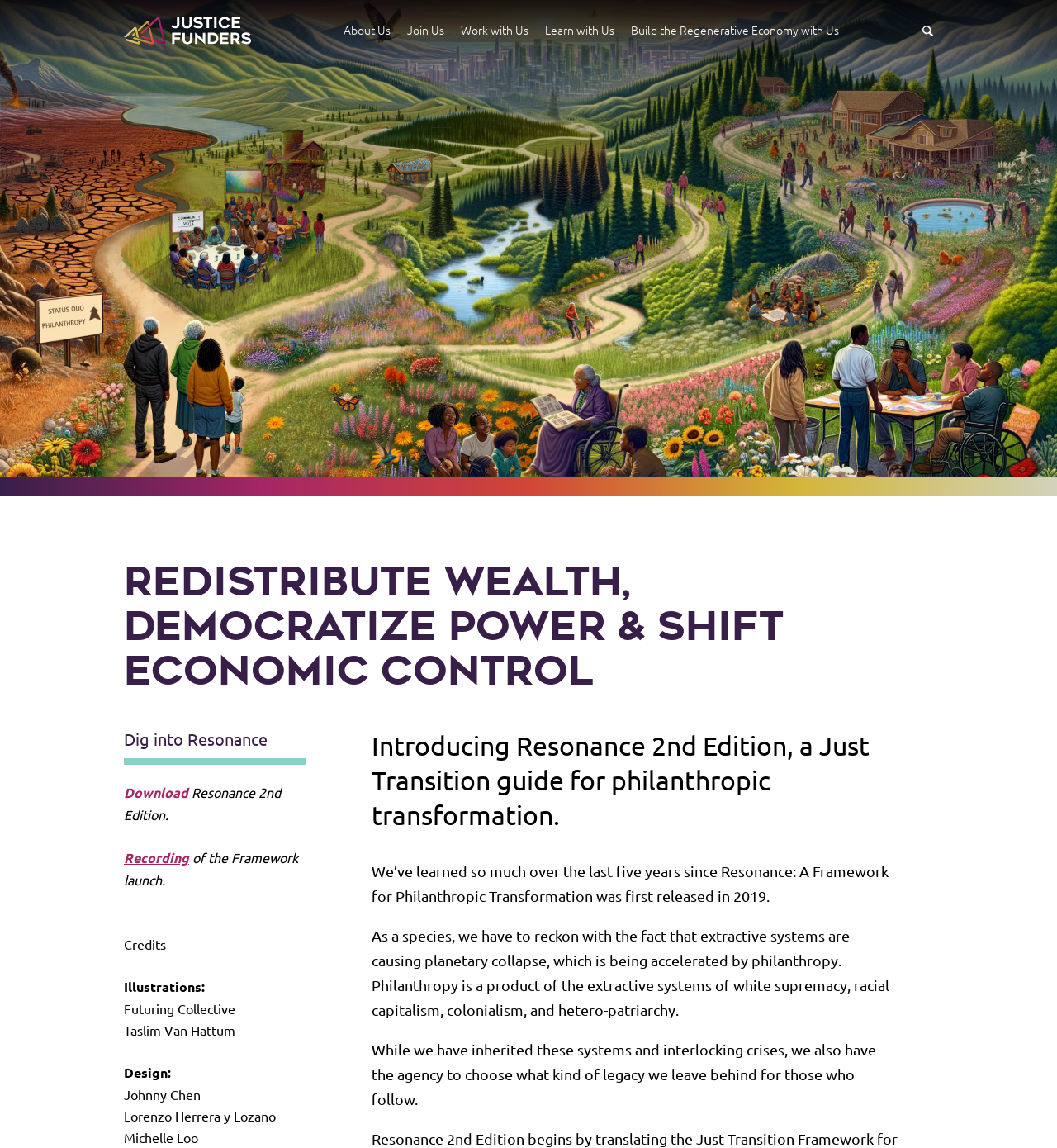Please answer the following question using a single word or phrase: 
What is the purpose of the 'Harmony Initiative Cohort Program'?

Unknown